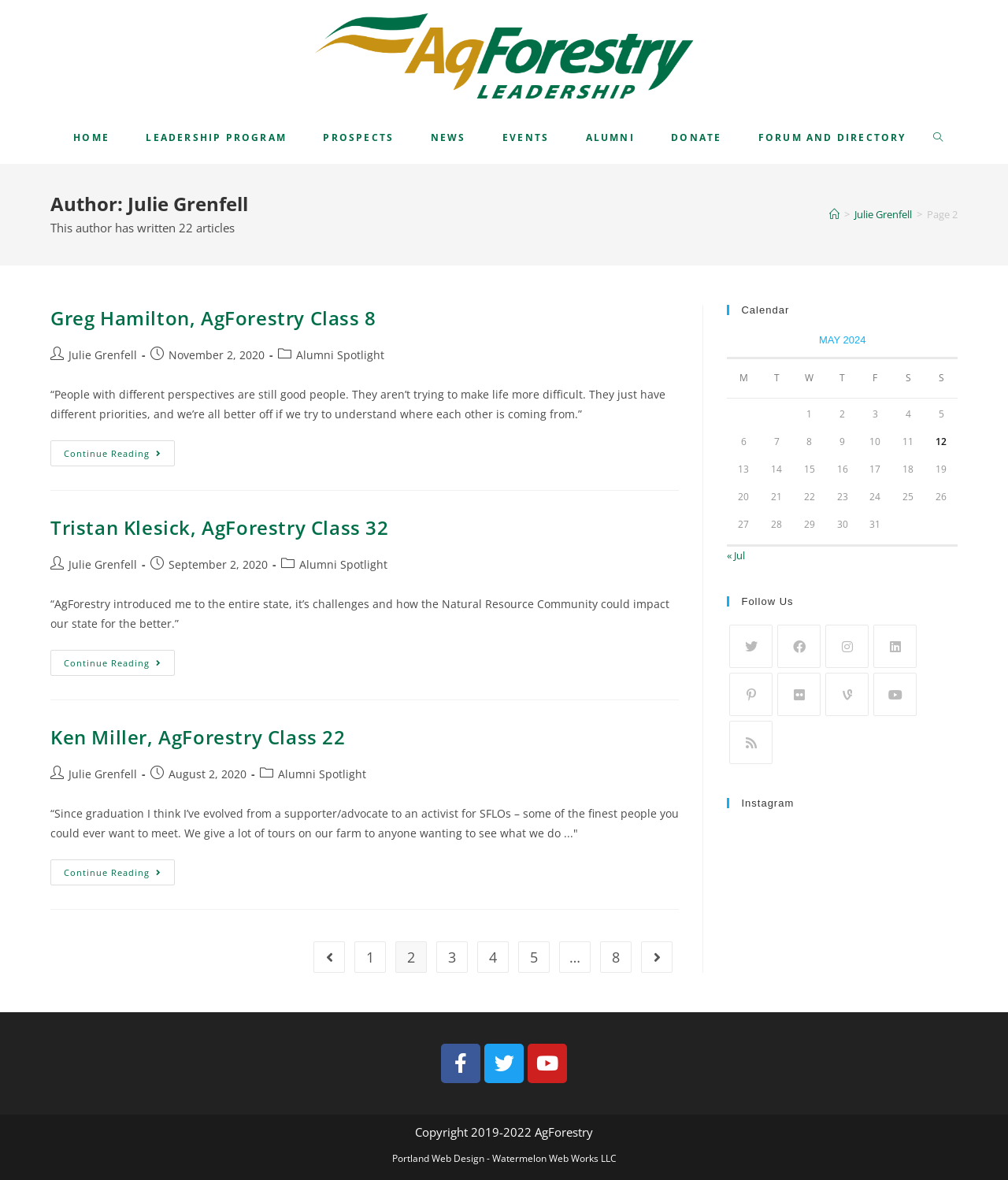Please specify the bounding box coordinates of the clickable section necessary to execute the following command: "Read the 'Alumni Spotlight' post".

[0.294, 0.295, 0.381, 0.307]